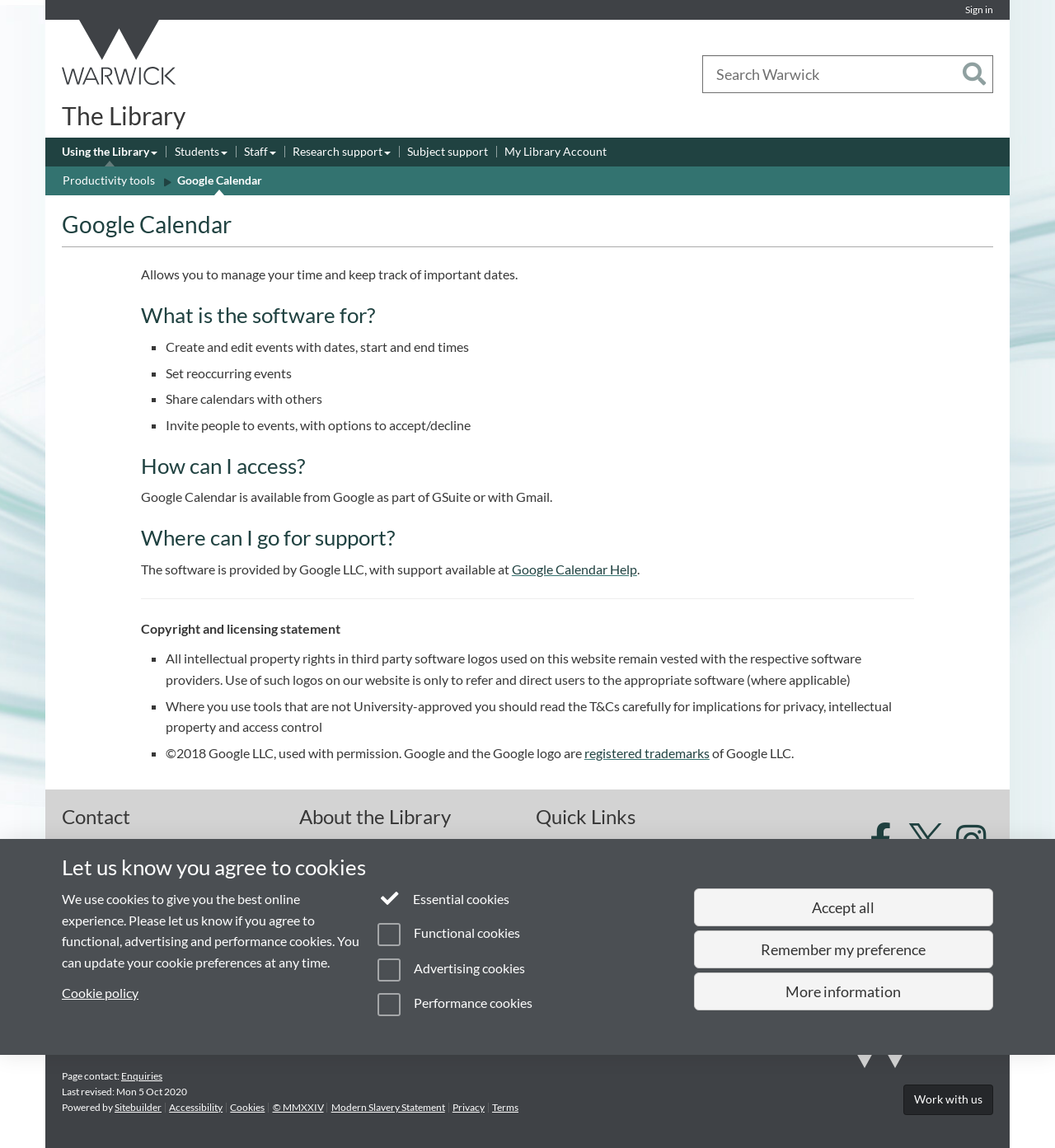Locate the UI element described by Facebook in the provided webpage screenshot. Return the bounding box coordinates in the format (top-left x, top-left y, bottom-right x, bottom-right y), ensuring all values are between 0 and 1.

[0.825, 0.733, 0.855, 0.745]